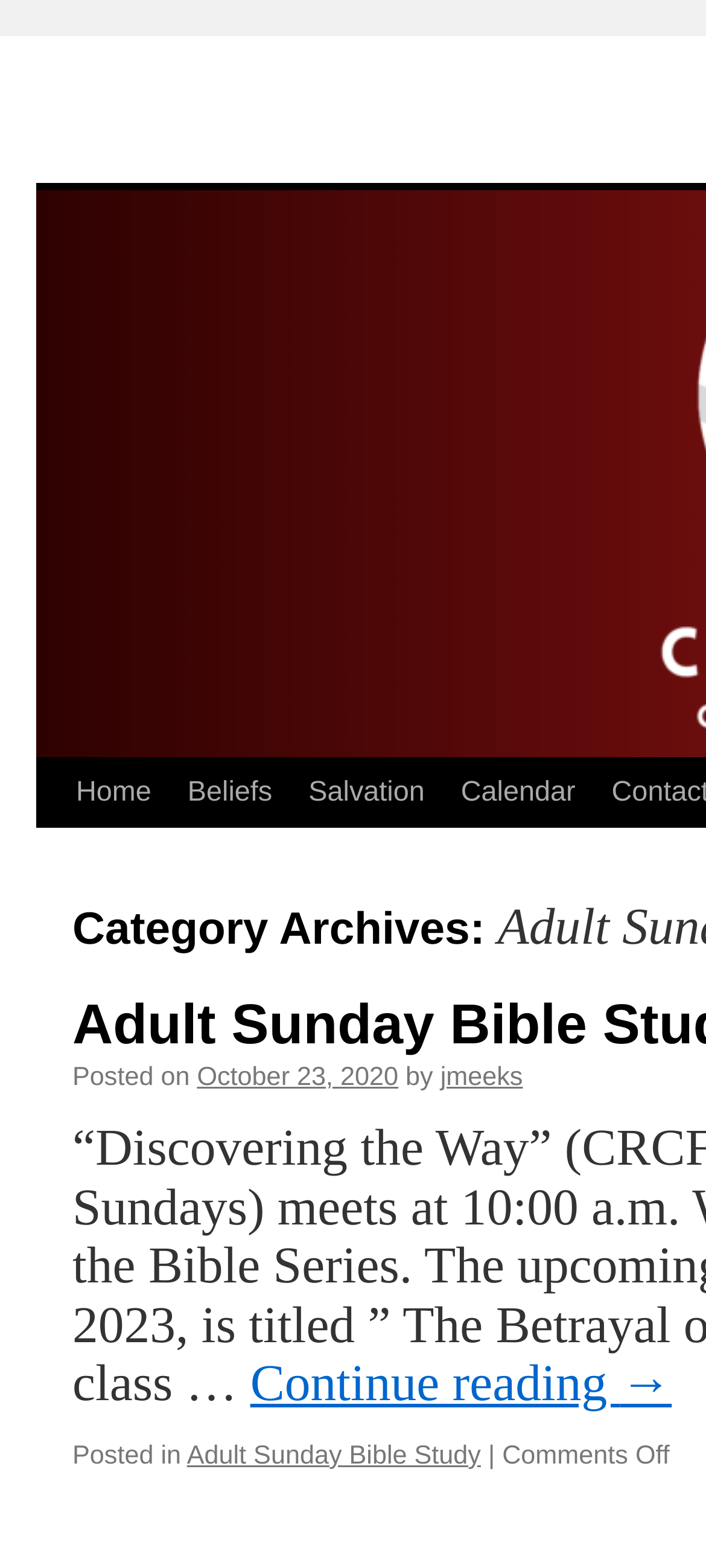Using a single word or phrase, answer the following question: 
What category is the article in?

Adult Sunday Bible Study